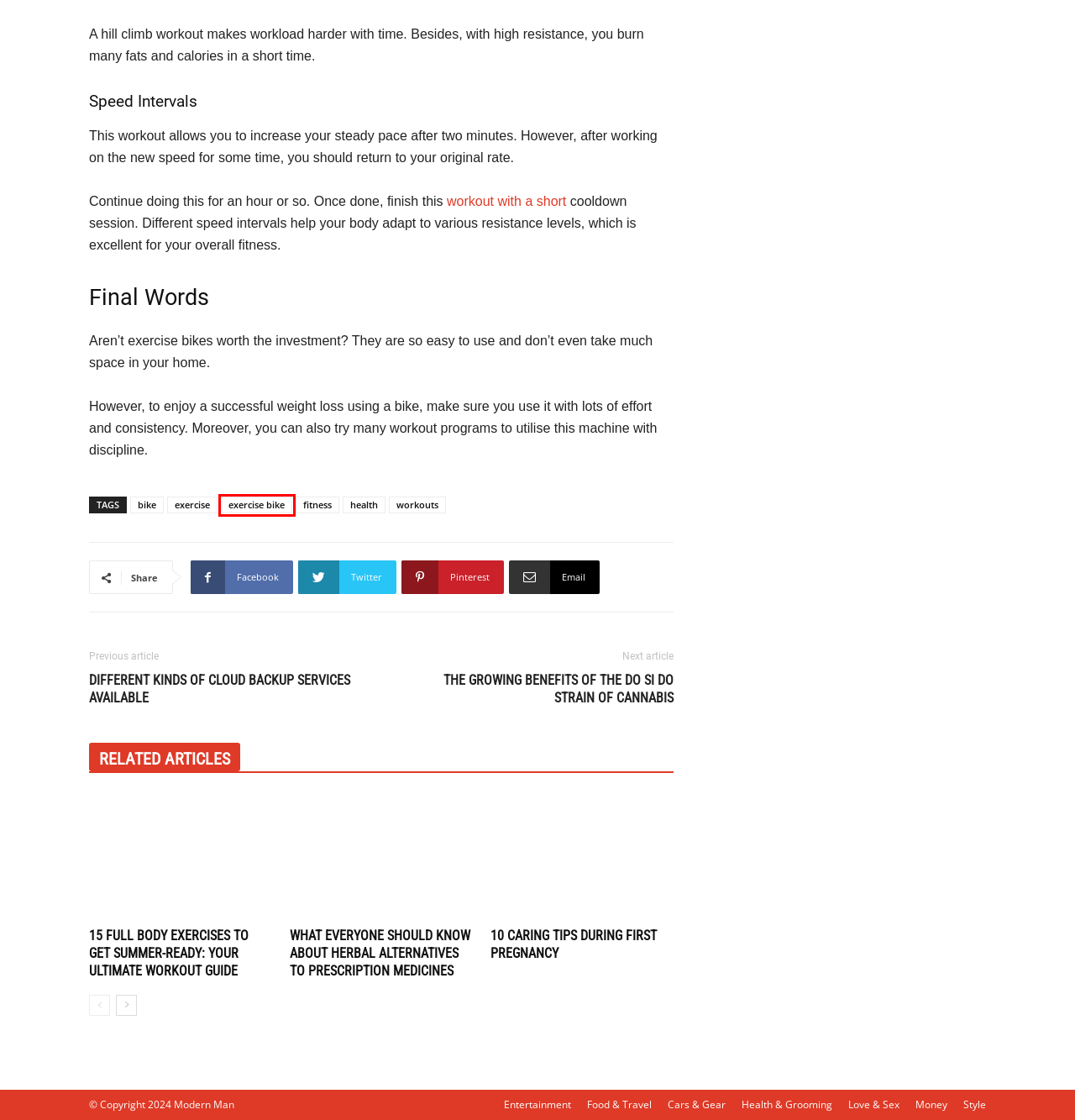Observe the webpage screenshot and focus on the red bounding box surrounding a UI element. Choose the most appropriate webpage description that corresponds to the new webpage after clicking the element in the bounding box. Here are the candidates:
A. bike Archives - Modern Man
B. fitness Archives - Modern Man
C. exercise Archives - Modern Man
D. workouts Archives - Modern Man
E. exercise bike Archives - Modern Man
F. What Everyone Should Know About Herbal Alternatives to Prescription Medicines - Modern Man
G. 10 Caring Tips During First Pregnancy - Modern Man
H. The Best Workout Shorts For Men - Modern Man

E